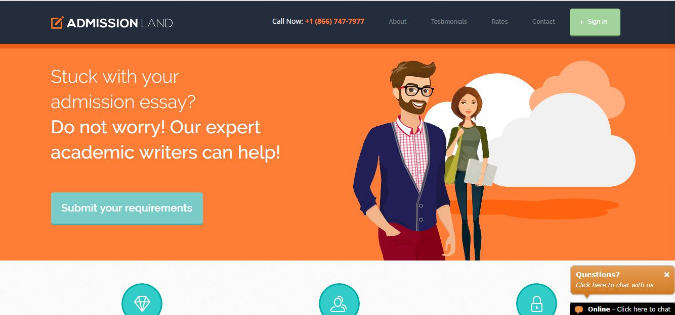Refer to the screenshot and answer the following question in detail:
How many animated characters are depicted?

The caption describes two animated characters: a bespectacled man in a casual chic outfit and a woman holding a folder, both of whom symbolize the expertise and support offered by the service.